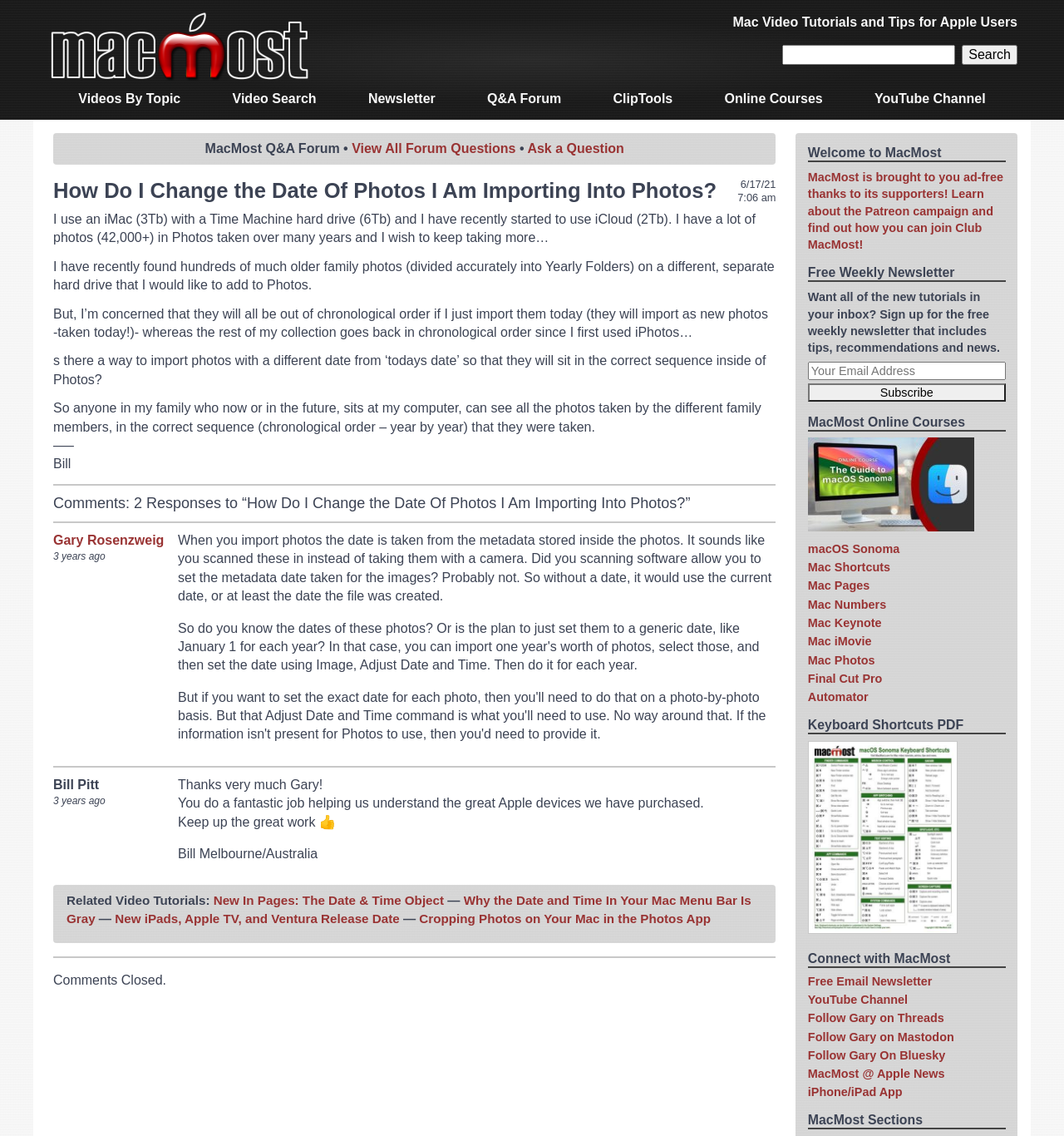Analyze the image and give a detailed response to the question:
What is the purpose of the search bar at the top right corner of the webpage?

The search bar is located at the top right corner of the webpage, and it allows users to search for specific content within the website, as indicated by the placeholder text inside the search bar.